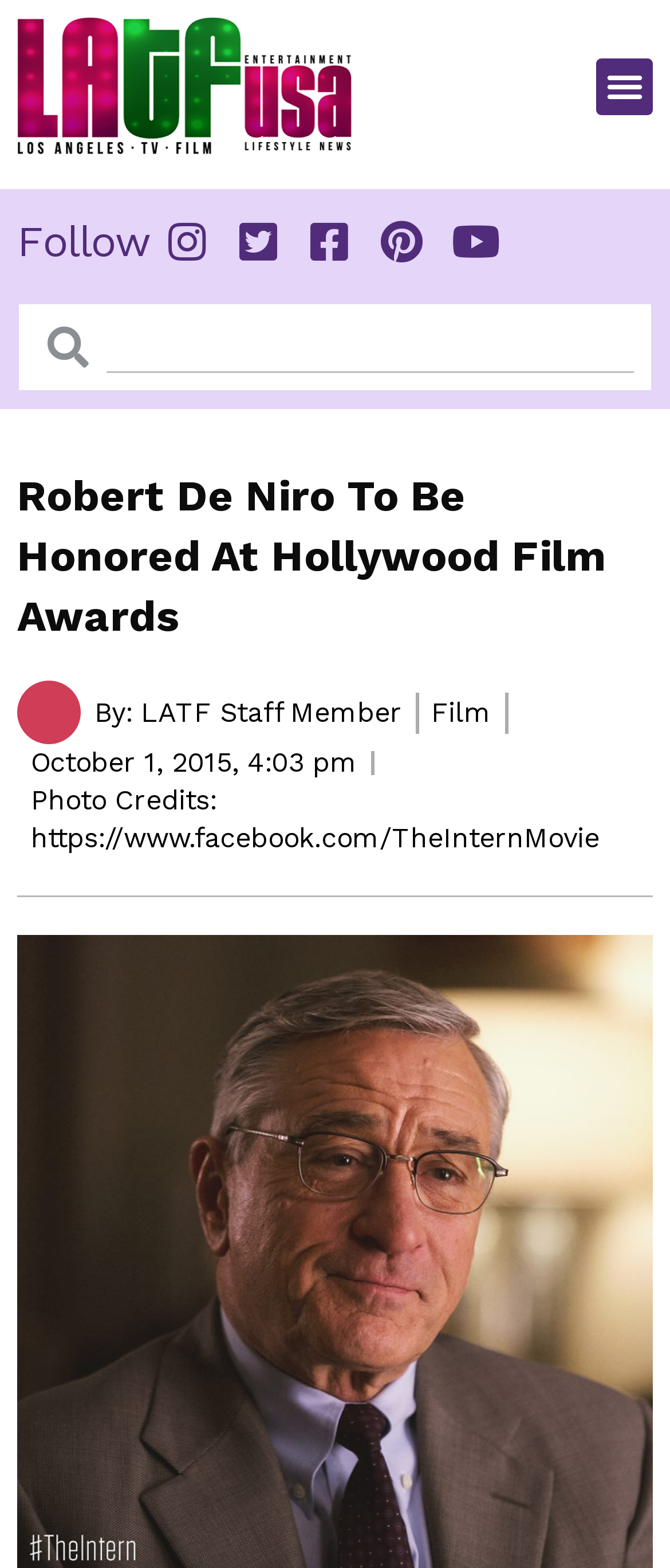Extract the primary heading text from the webpage.

Robert De Niro To Be Honored At Hollywood Film Awards